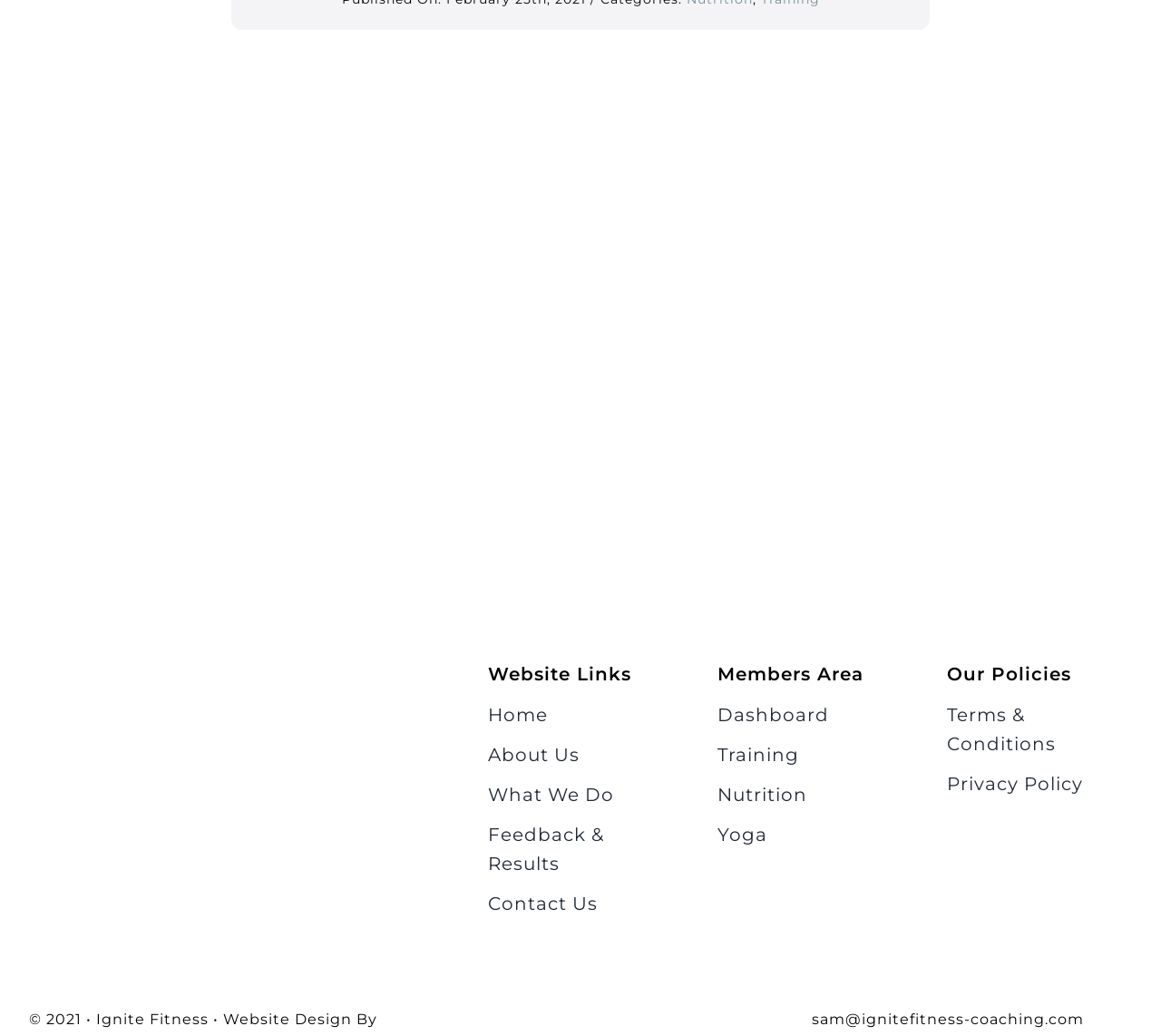Given the element description Yoga, identify the bounding box coordinates for the UI element on the webpage screenshot. The format should be (top-left x, top-left y, bottom-right x, bottom-right y), with values between 0 and 1.

[0.618, 0.792, 0.777, 0.82]